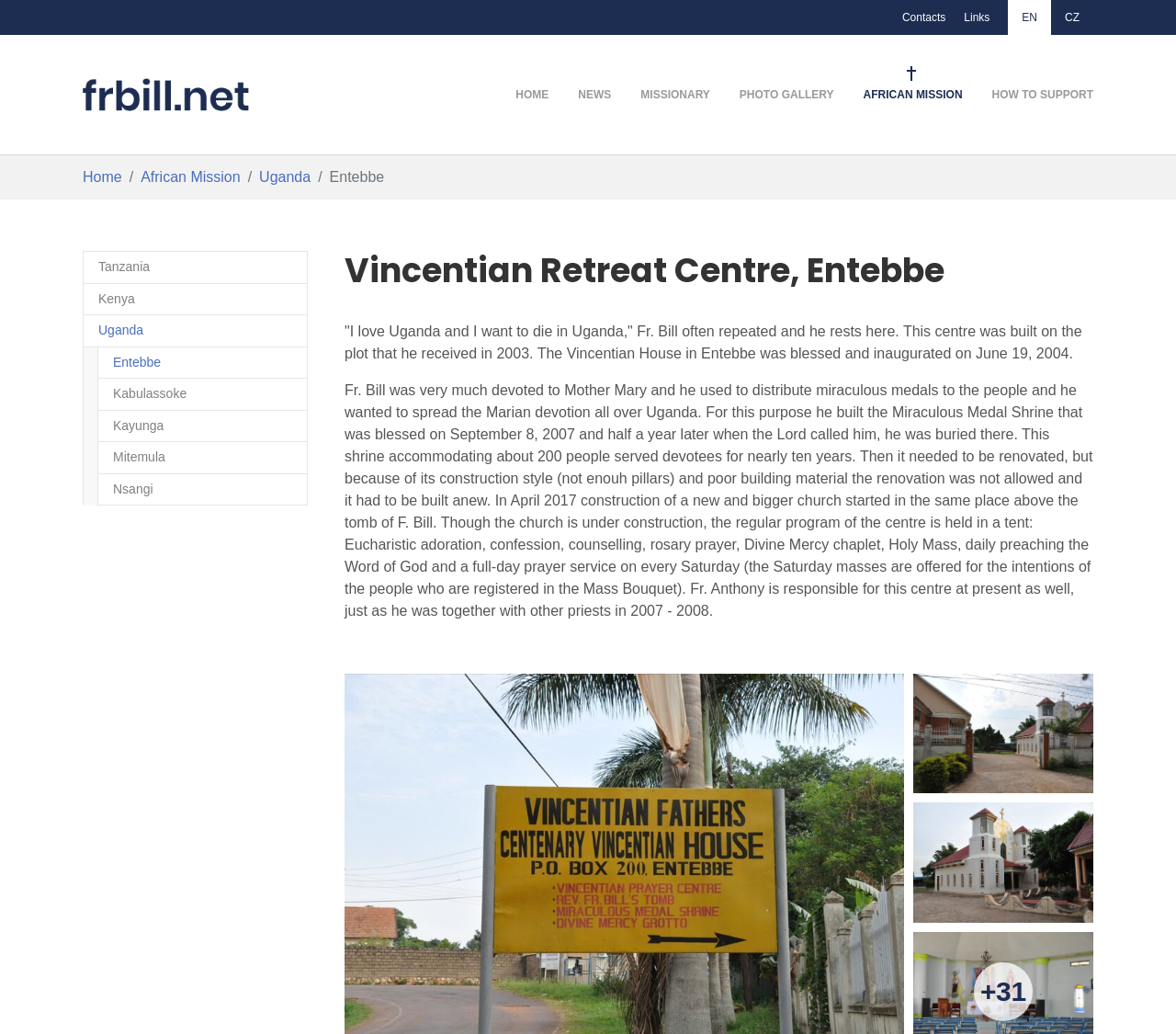Pinpoint the bounding box coordinates of the element to be clicked to execute the instruction: "Read more about 'African Mission'".

[0.12, 0.164, 0.204, 0.179]